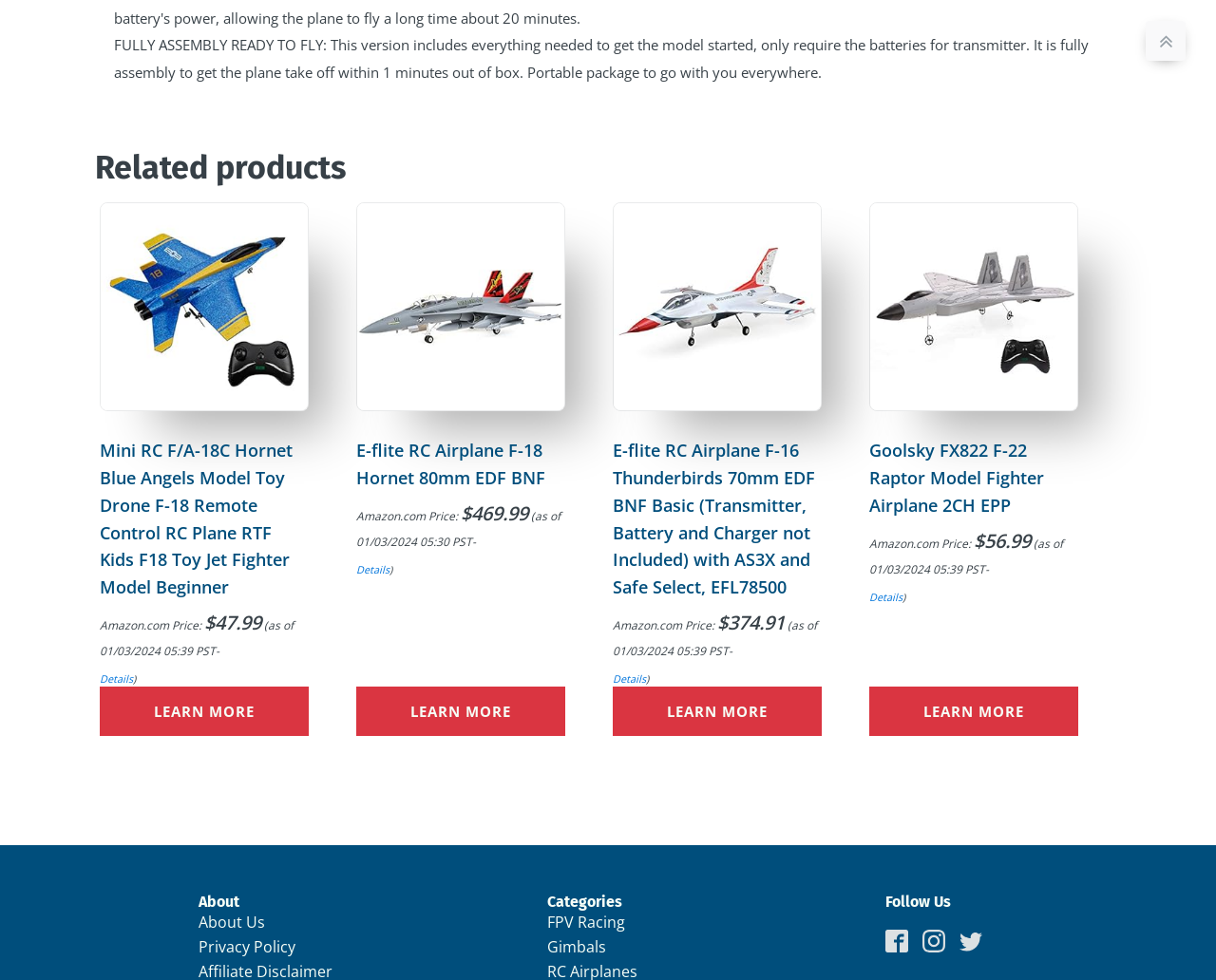Locate the bounding box coordinates of the clickable area to execute the instruction: "Visit the Facebook page". Provide the coordinates as four float numbers between 0 and 1, represented as [left, top, right, bottom].

[0.728, 0.949, 0.747, 0.972]